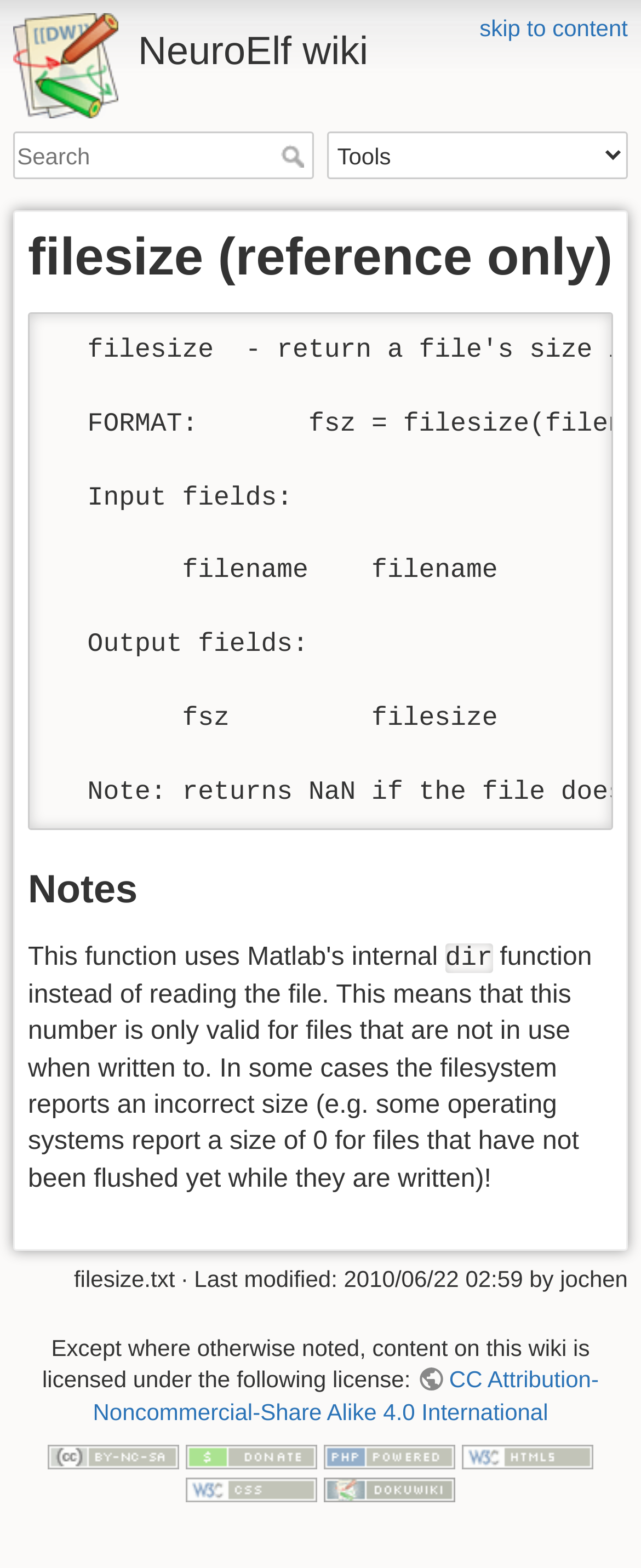Given the following UI element description: "Contents", find the bounding box coordinates in the webpage screenshot.

None